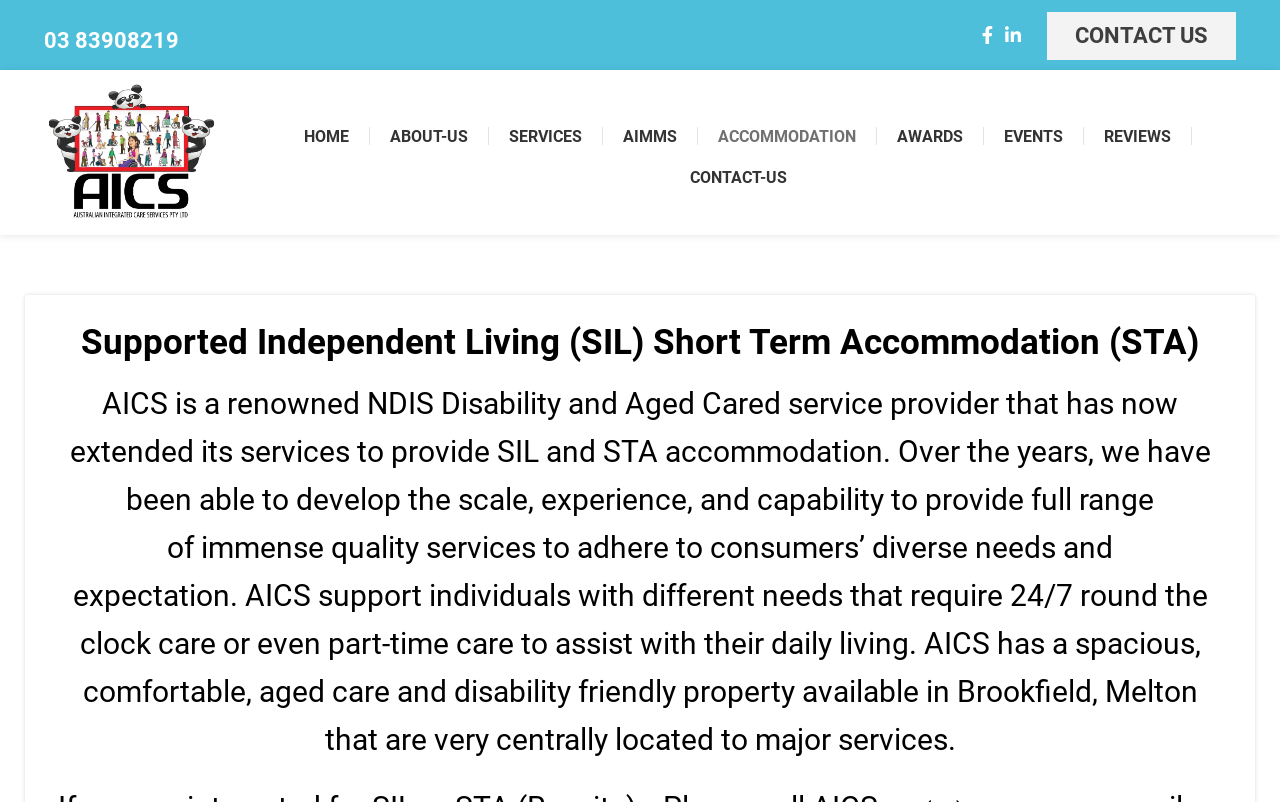Indicate the bounding box coordinates of the clickable region to achieve the following instruction: "Read the article about SEARCH ENGINE OPTIMIZATION, OR SEO."

None